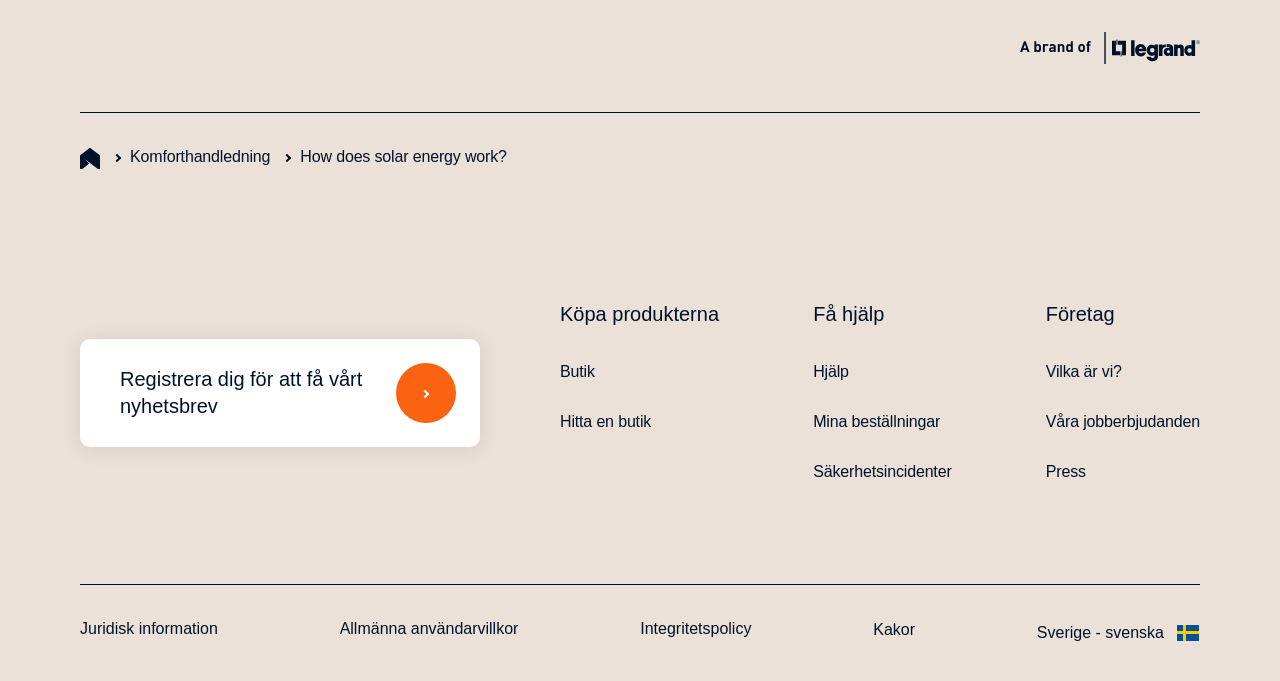Point out the bounding box coordinates of the section to click in order to follow this instruction: "Click the 'Hjälp' link".

[0.635, 0.529, 0.743, 0.564]